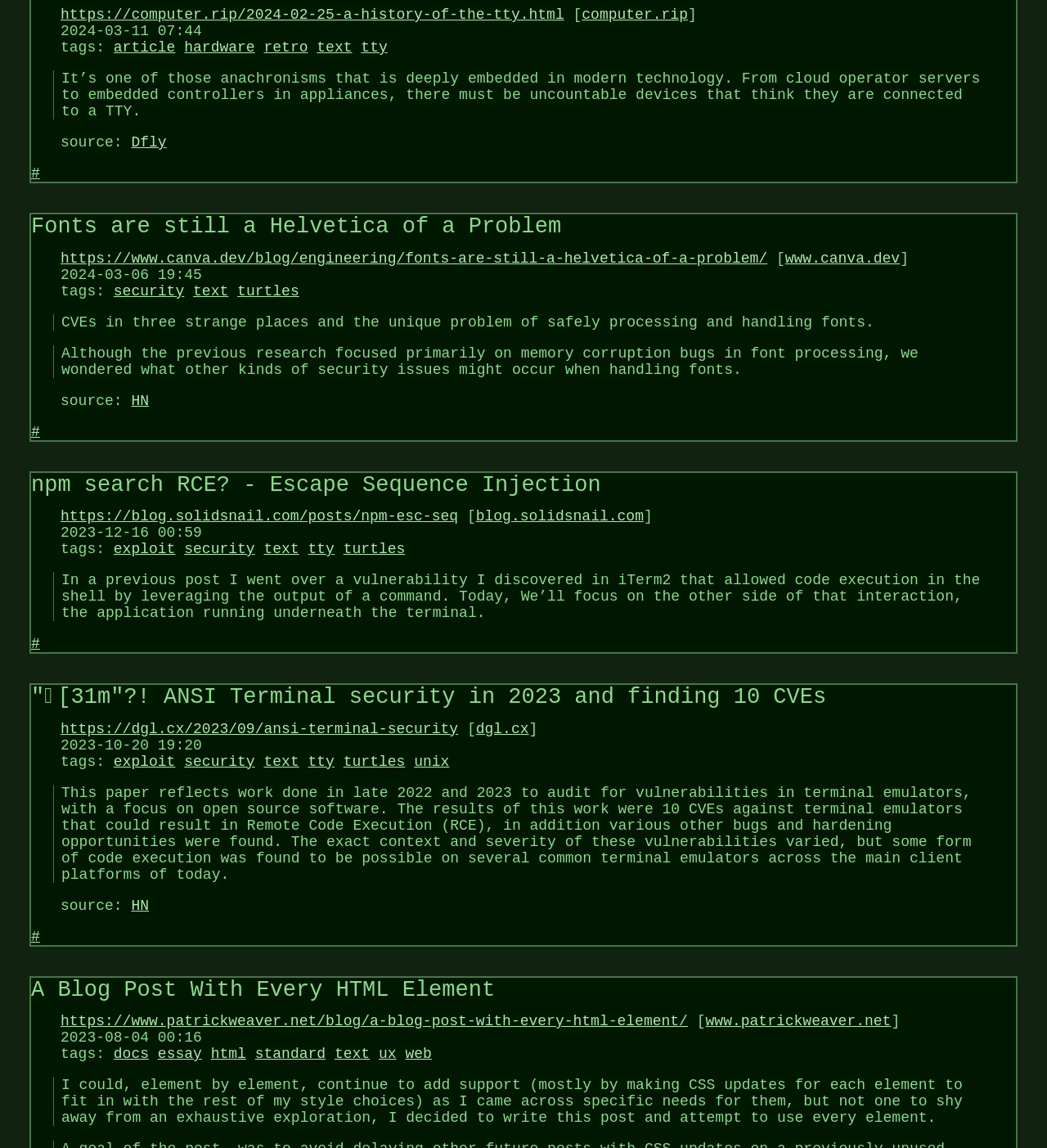Using the details from the image, please elaborate on the following question: What is the date of the first article?

I found the date of the first article by looking at the StaticText element with the text '2024-03-11 07:44' which is located at [0.058, 0.02, 0.193, 0.034] and is a child of the first article element.